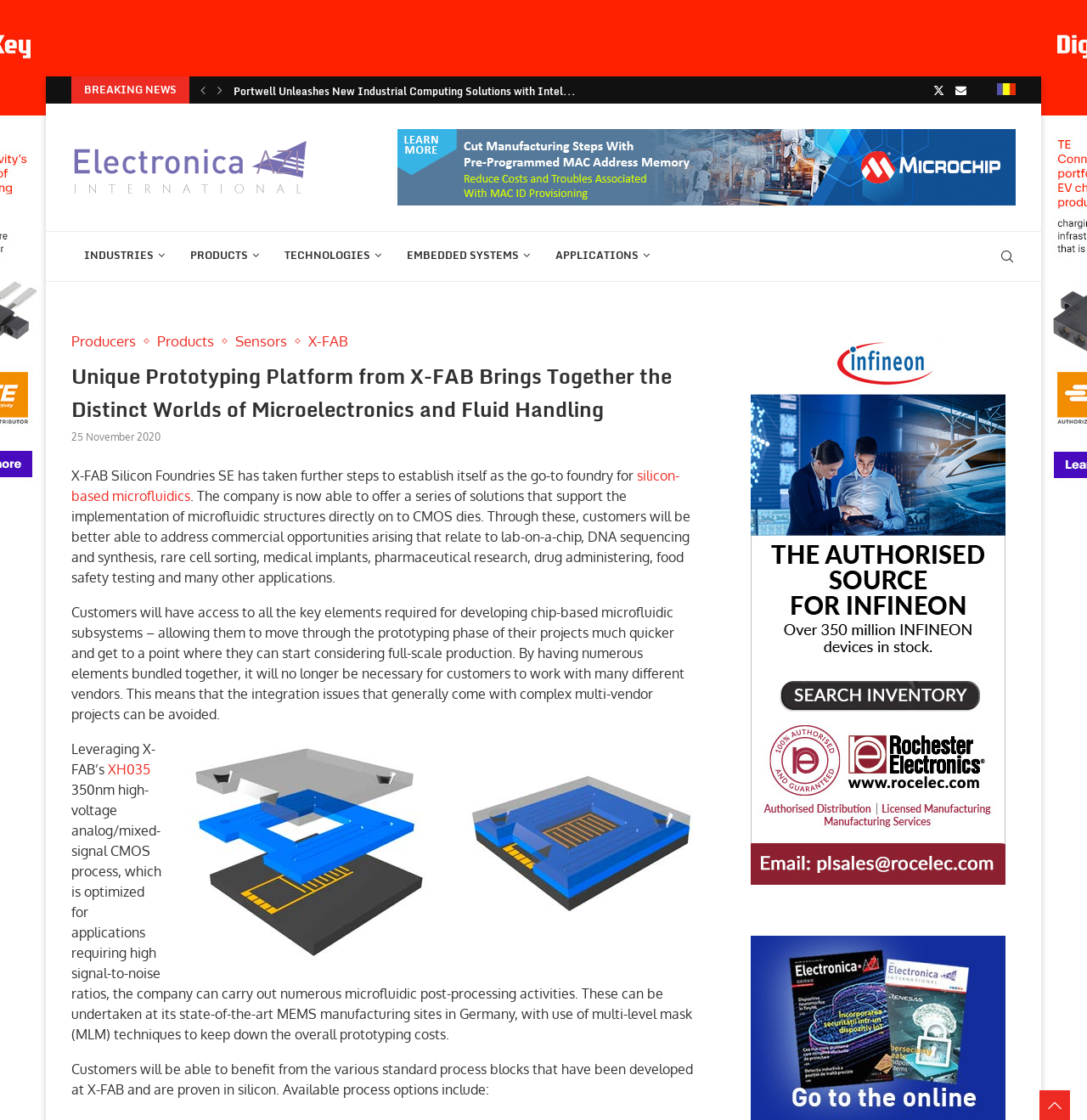Please find and give the text of the main heading on the webpage.

Unique Prototyping Platform from X-FAB Brings Together the Distinct Worlds of Microelectronics and Fluid Handling